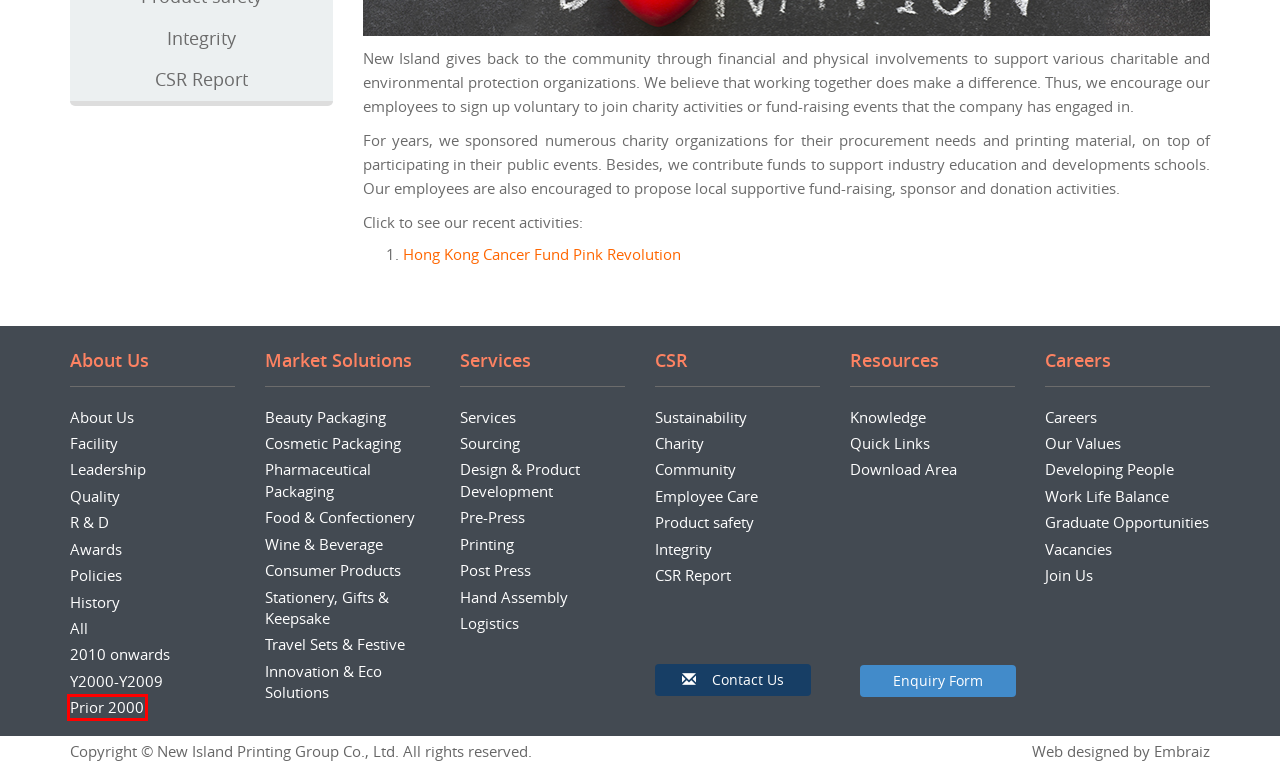Review the webpage screenshot and focus on the UI element within the red bounding box. Select the best-matching webpage description for the new webpage that follows after clicking the highlighted element. Here are the candidates:
A. Prior 2000 | newisland
B. History | newisland
C. Printing | newisland
D. Awards | newisland
E. Cosmetic Packaging | newisland
F. Enquiry form | newisland
G. Post Press | newisland
H. Leadership | newisland

A